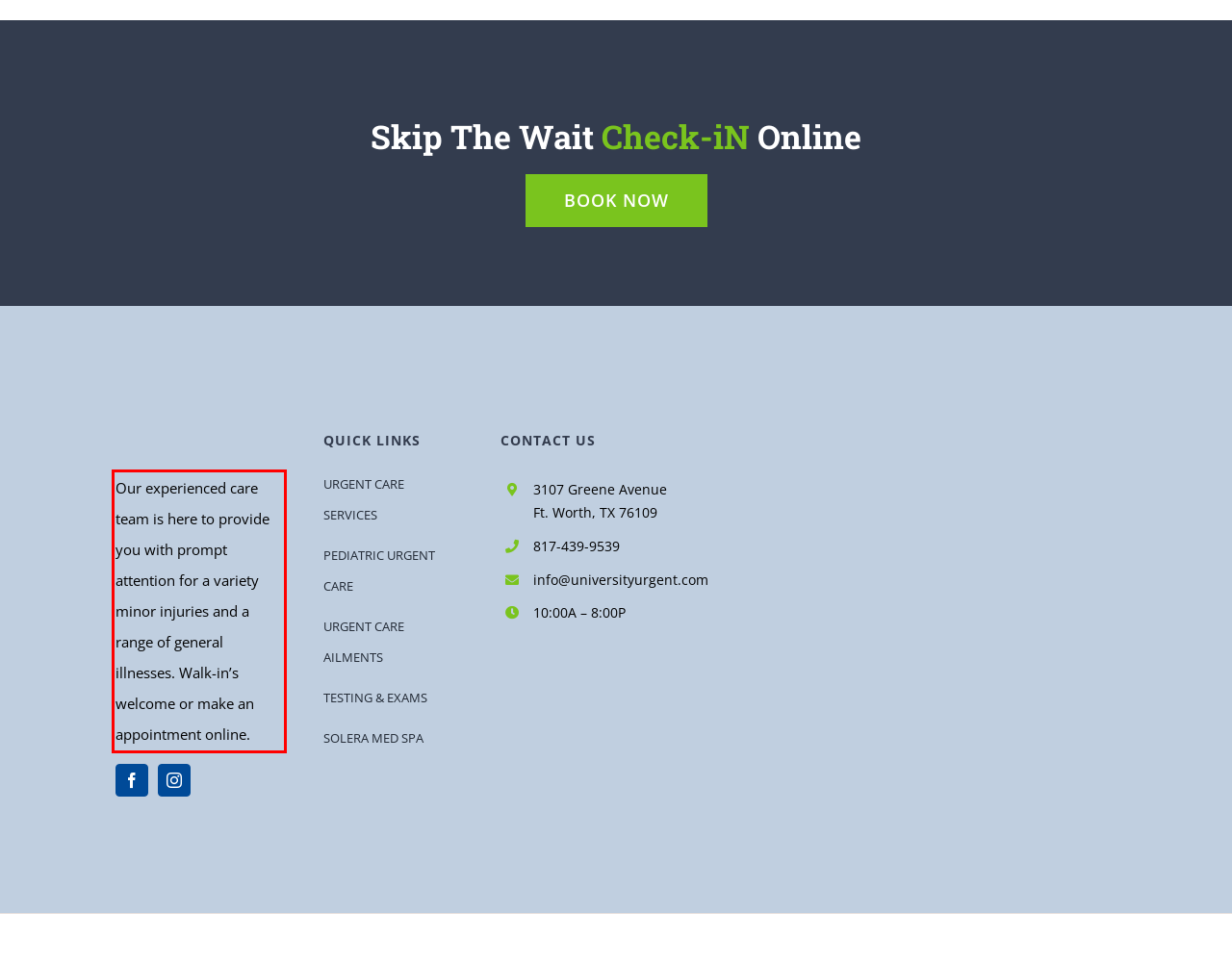Analyze the screenshot of the webpage and extract the text from the UI element that is inside the red bounding box.

Our experienced care team is here to provide you with prompt attention for a variety minor injuries and a range of general illnesses. Walk-in’s welcome or make an appointment online.